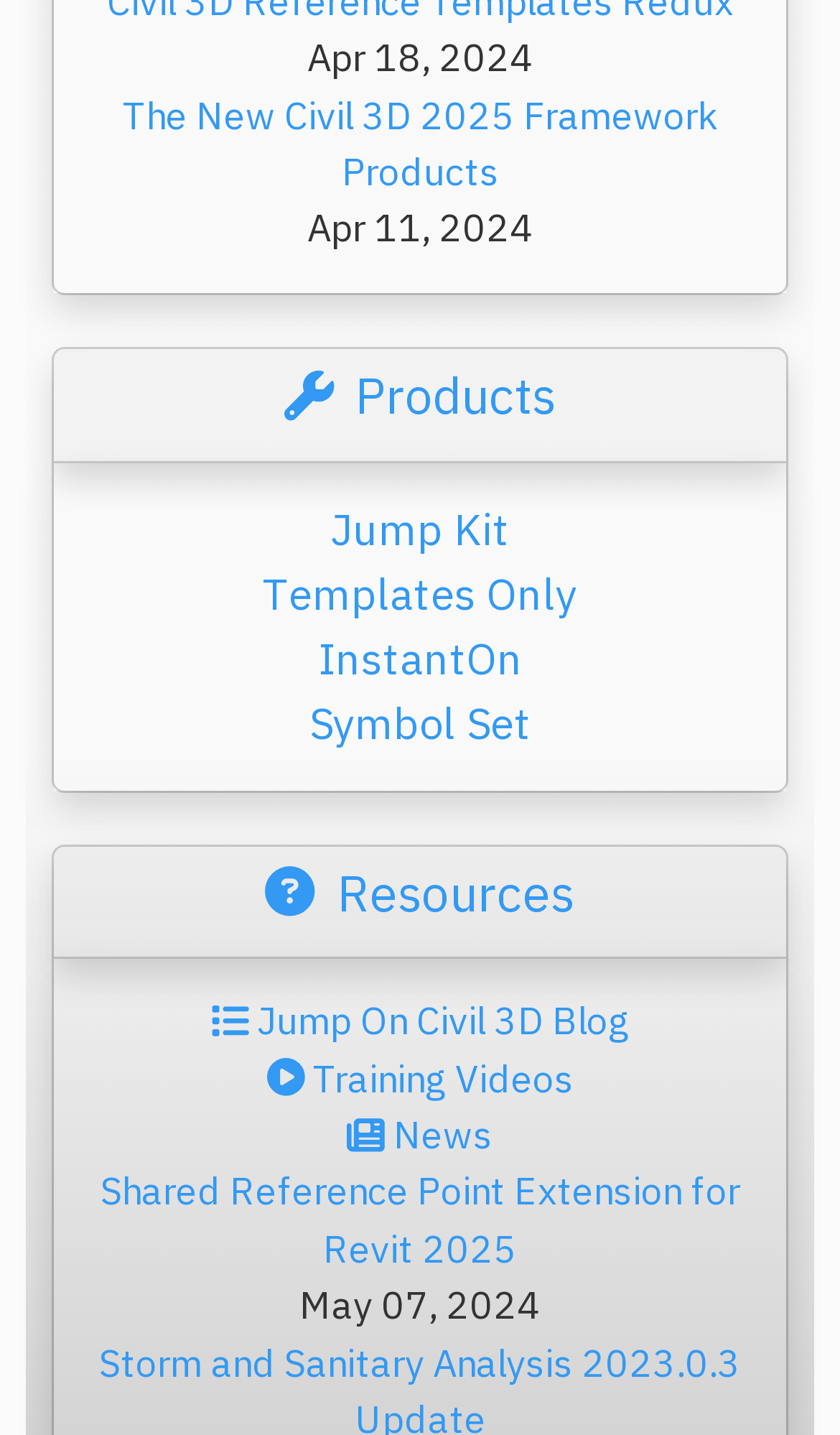Can you pinpoint the bounding box coordinates for the clickable element required for this instruction: "View The New Civil 3D 2025 Framework Products"? The coordinates should be four float numbers between 0 and 1, i.e., [left, top, right, bottom].

[0.146, 0.062, 0.854, 0.137]